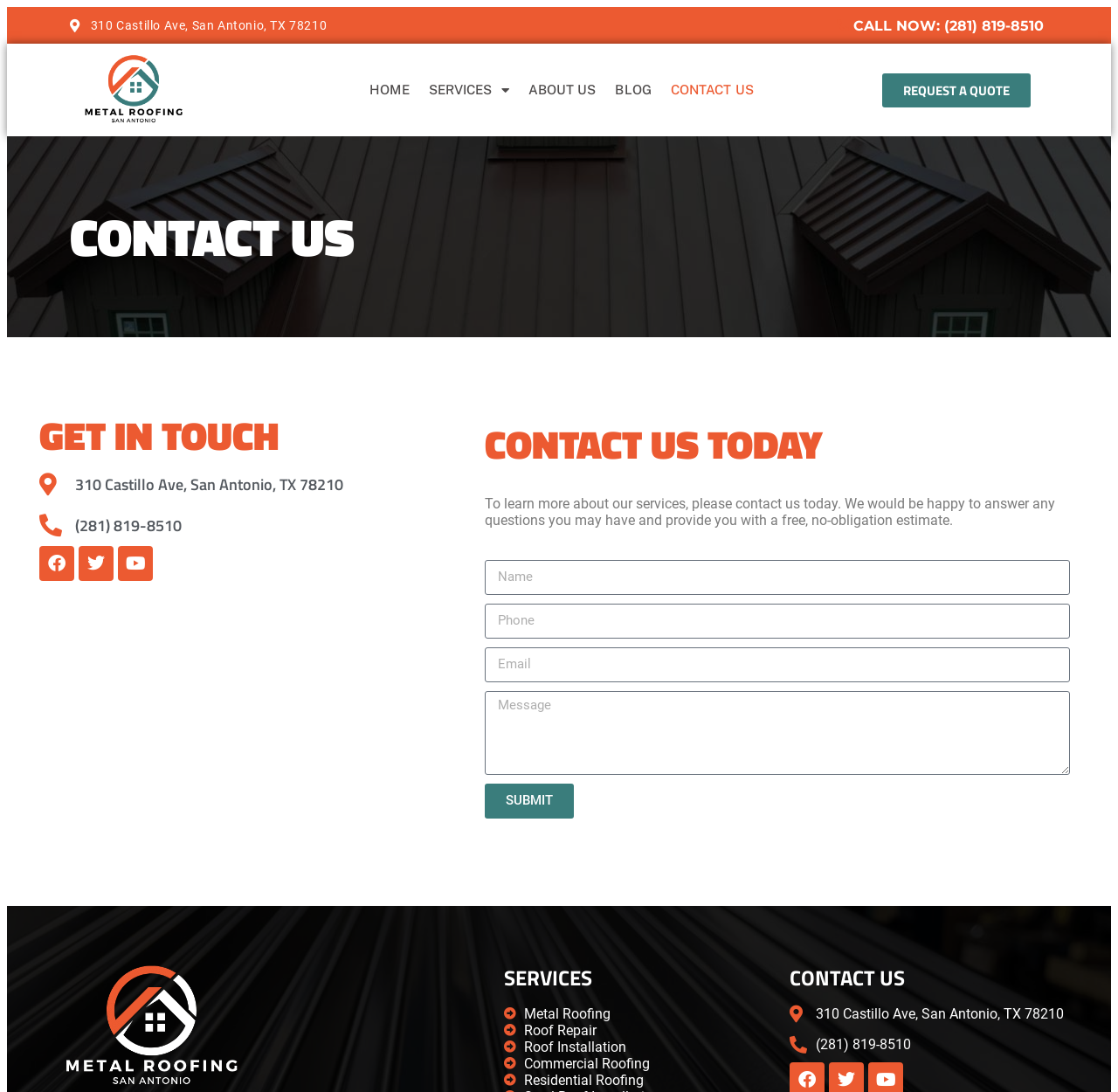Refer to the image and provide an in-depth answer to the question: 
What is the phone number to call for a quote?

I found the phone number by looking at the link elements on the webpage, specifically the one with the coordinates [0.746, 0.016, 0.934, 0.031] and the one with the coordinates [0.035, 0.47, 0.379, 0.492], which both display the same phone number.